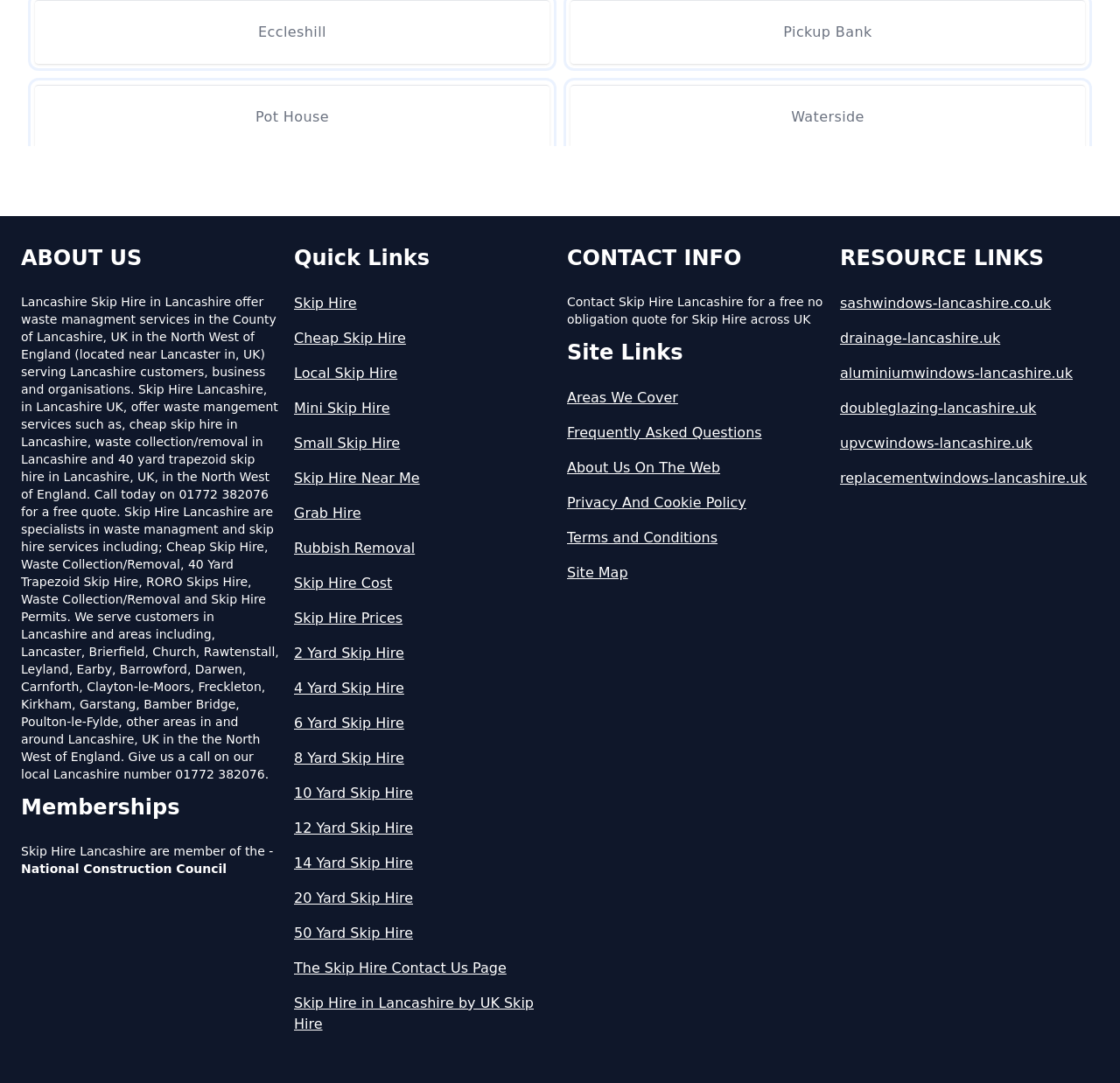Find the bounding box coordinates of the clickable area required to complete the following action: "Get a free quote".

[0.506, 0.272, 0.735, 0.301]